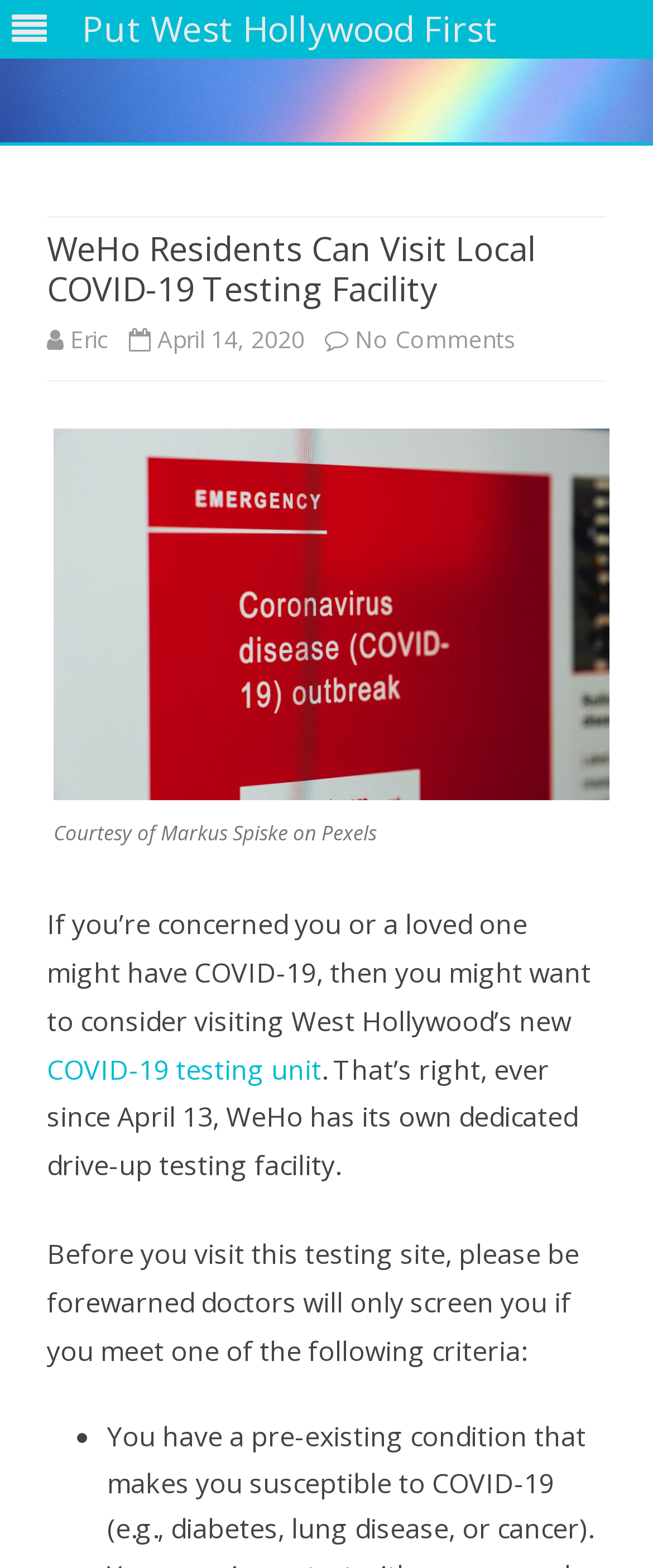What type of image is used in the article?
Please respond to the question with a detailed and thorough explanation.

The image used in the article is attributed to Markus Spiske on Pexels, indicating that it is a courtesy image from the Pexels website. The image is likely related to the topic of COVID-19 testing.